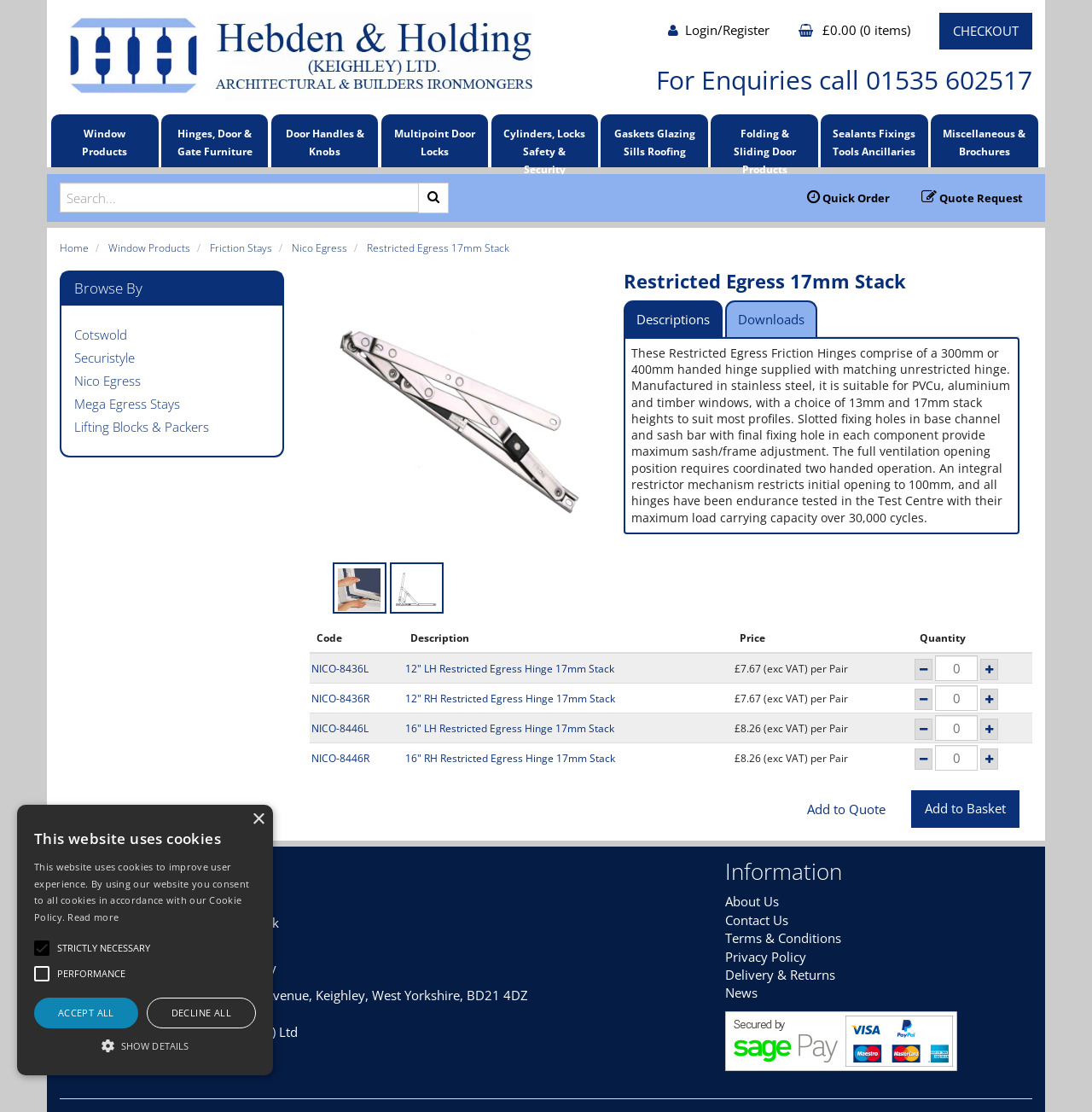Find the bounding box coordinates of the area to click in order to follow the instruction: "Add to basket".

[0.834, 0.711, 0.934, 0.744]